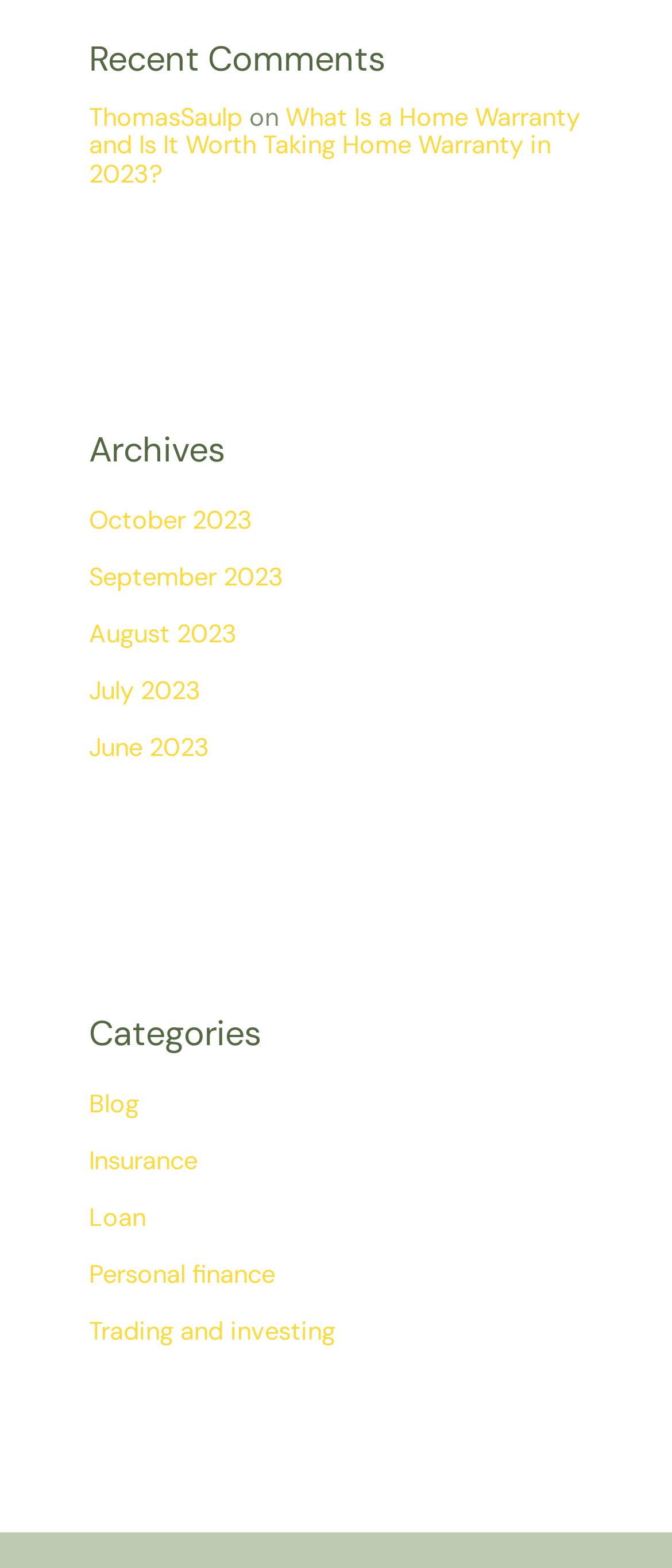Could you specify the bounding box coordinates for the clickable section to complete the following instruction: "view recent comments"?

[0.132, 0.023, 0.868, 0.052]